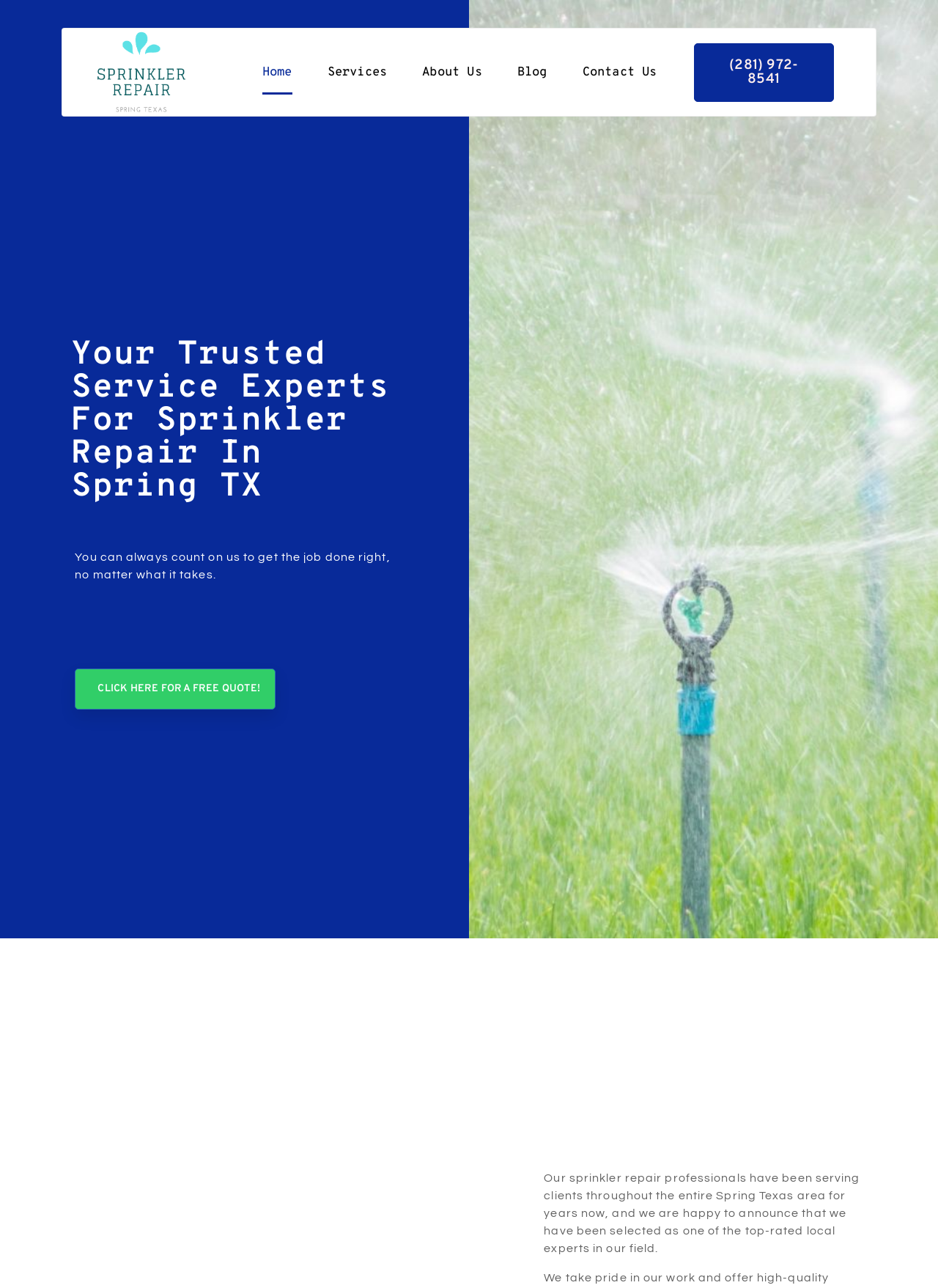Look at the image and write a detailed answer to the question: 
What is the purpose of the 'Scroll to top' button?

I inferred this by looking at the button element 'Scroll to top' located at the bottom right corner of the webpage, which suggests that it allows users to quickly scroll back to the top of the page.